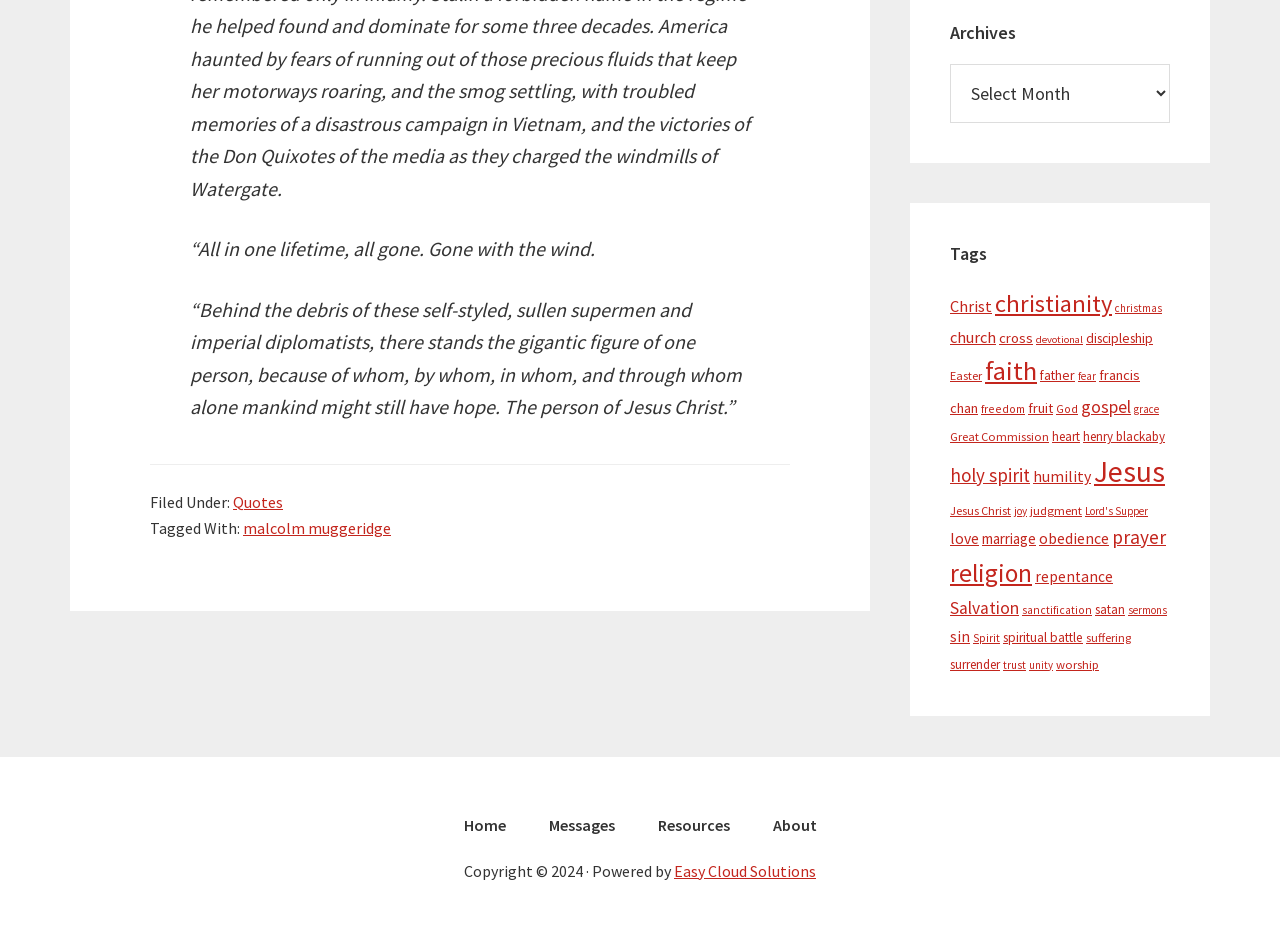Please specify the bounding box coordinates of the area that should be clicked to accomplish the following instruction: "Click on the 'Christ (52 items)' link". The coordinates should consist of four float numbers between 0 and 1, i.e., [left, top, right, bottom].

[0.742, 0.315, 0.775, 0.337]